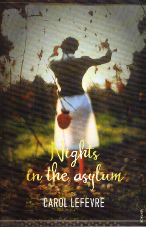Where is the author's name positioned on the book cover?
Please provide a single word or phrase as your answer based on the screenshot.

Below the title